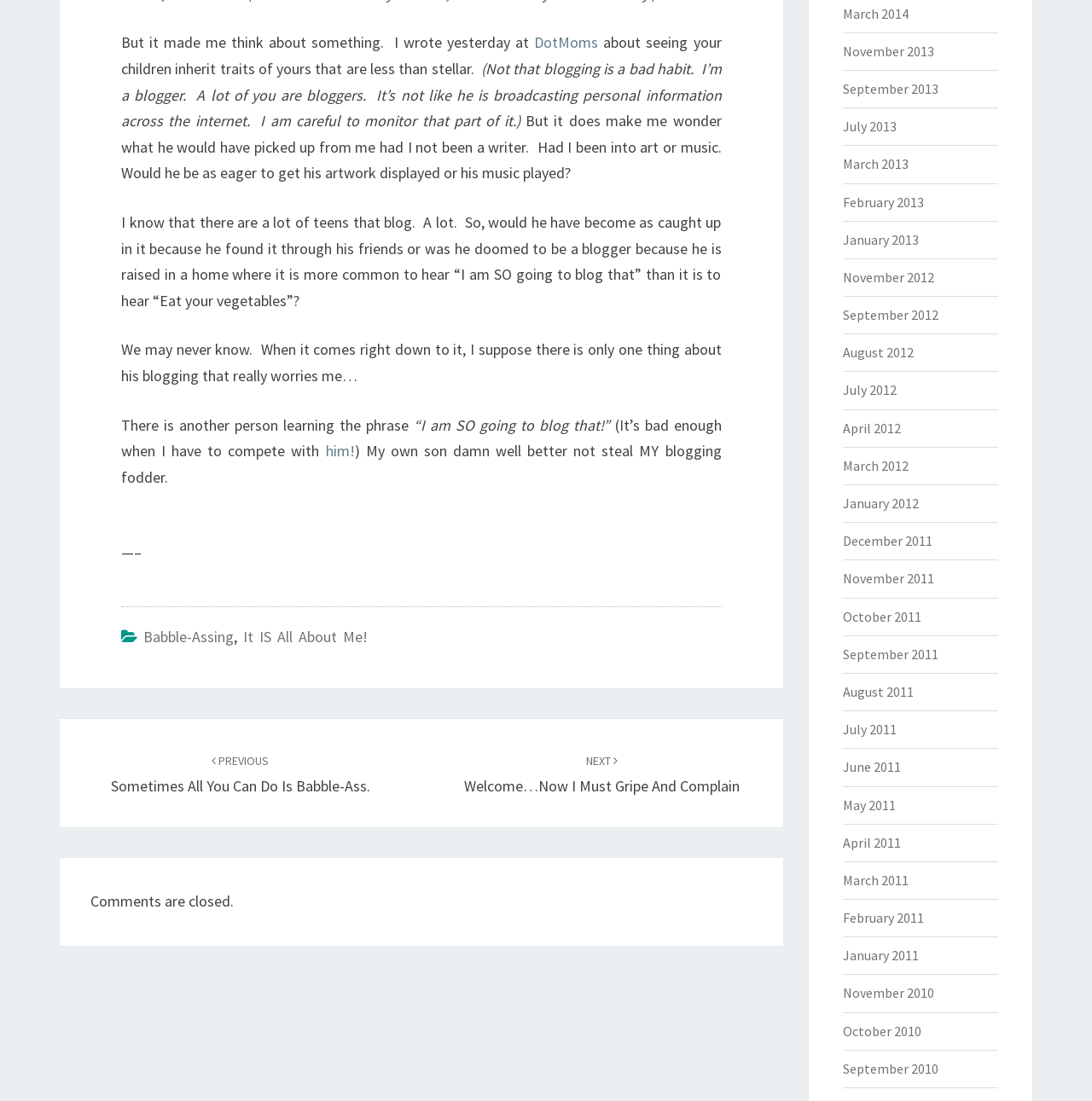By analyzing the image, answer the following question with a detailed response: What is the blogger's attitude towards her son's blogging?

The blogger has a protective attitude towards her son's blogging because she wants to ensure that he doesn't steal her ideas and also wants to maintain her own identity as a blogger.